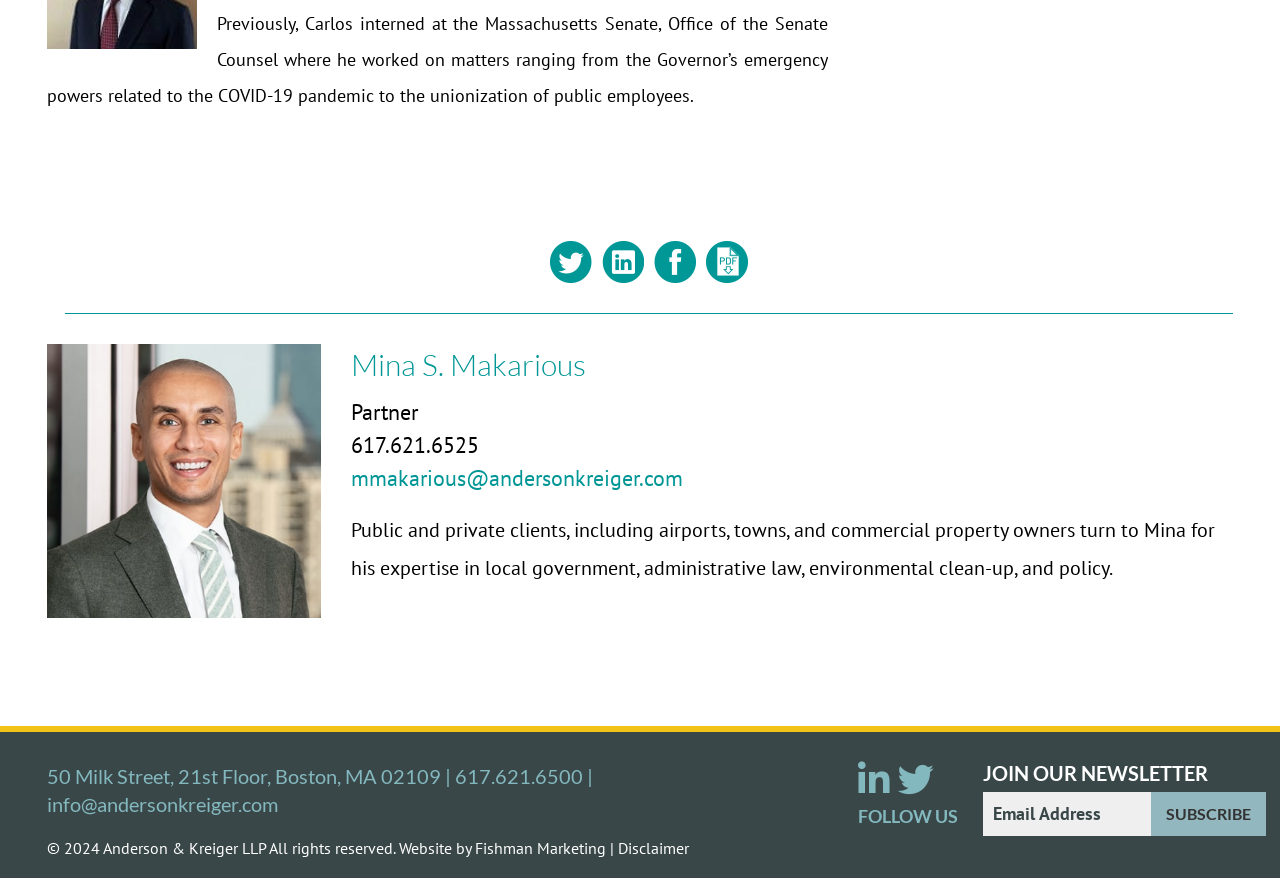Observe the image and answer the following question in detail: What is the button below the email address textbox for?

I found a button element with bounding box coordinates [0.9, 0.902, 0.989, 0.952] and a label 'SUBSCRIBE' on it, which suggests that it is for subscribing to a newsletter or some other service.